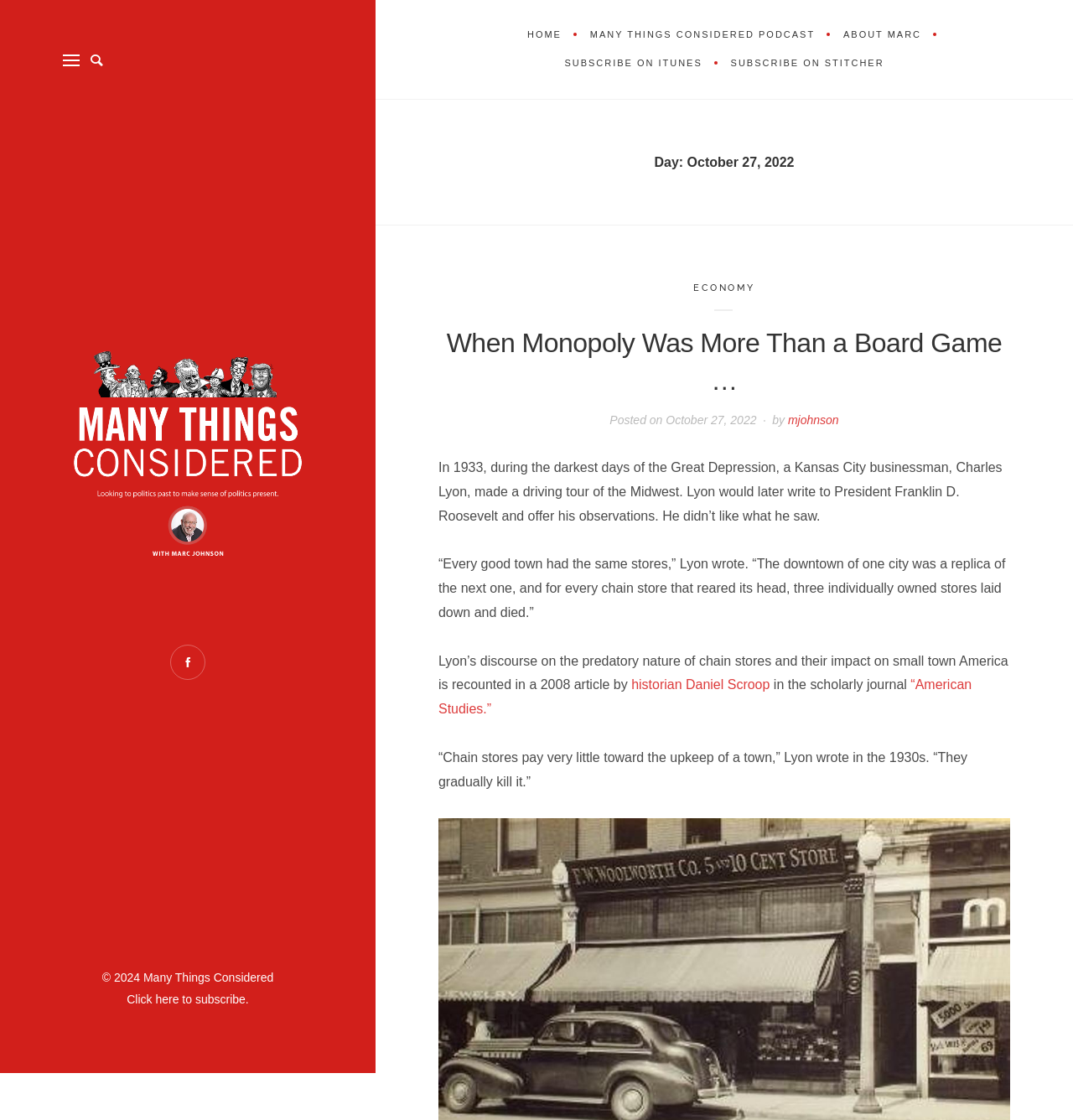Provide an in-depth caption for the contents of the webpage.

This webpage appears to be a blog or article page, with a focus on a specific topic related to the economy and history. At the top of the page, there is a header section with a title "October 27, 2022 – Many Things Considered" and a search bar with a magnifying glass icon. Below the header, there is a navigation menu with links to "HOME", "MANY THINGS CONSIDERED PODCAST", "ABOUT MARC", and other related pages.

On the left side of the page, there is a sidebar with a link to "Many Things Considered" and an image associated with it. Below the image, there is a copyright notice "© 2024 Many Things Considered" and a link to "Click here to subscribe."

The main content of the page is divided into sections, with a heading "Day: October 27, 2022" at the top. The first section has a link to "ECONOMY" and a heading "When Monopoly Was More Than a Board Game …" followed by a brief article or blog post. The article discusses the impact of chain stores on small town America during the Great Depression, citing a 1933 letter from a Kansas City businessman to President Franklin D. Roosevelt. The text is divided into paragraphs, with links to external sources, such as a scholarly journal article.

At the bottom of the page, there are links to subscribe to the page on iTunes and Stitcher. Overall, the page has a clean and organized layout, with a focus on presenting informative content related to economics and history.